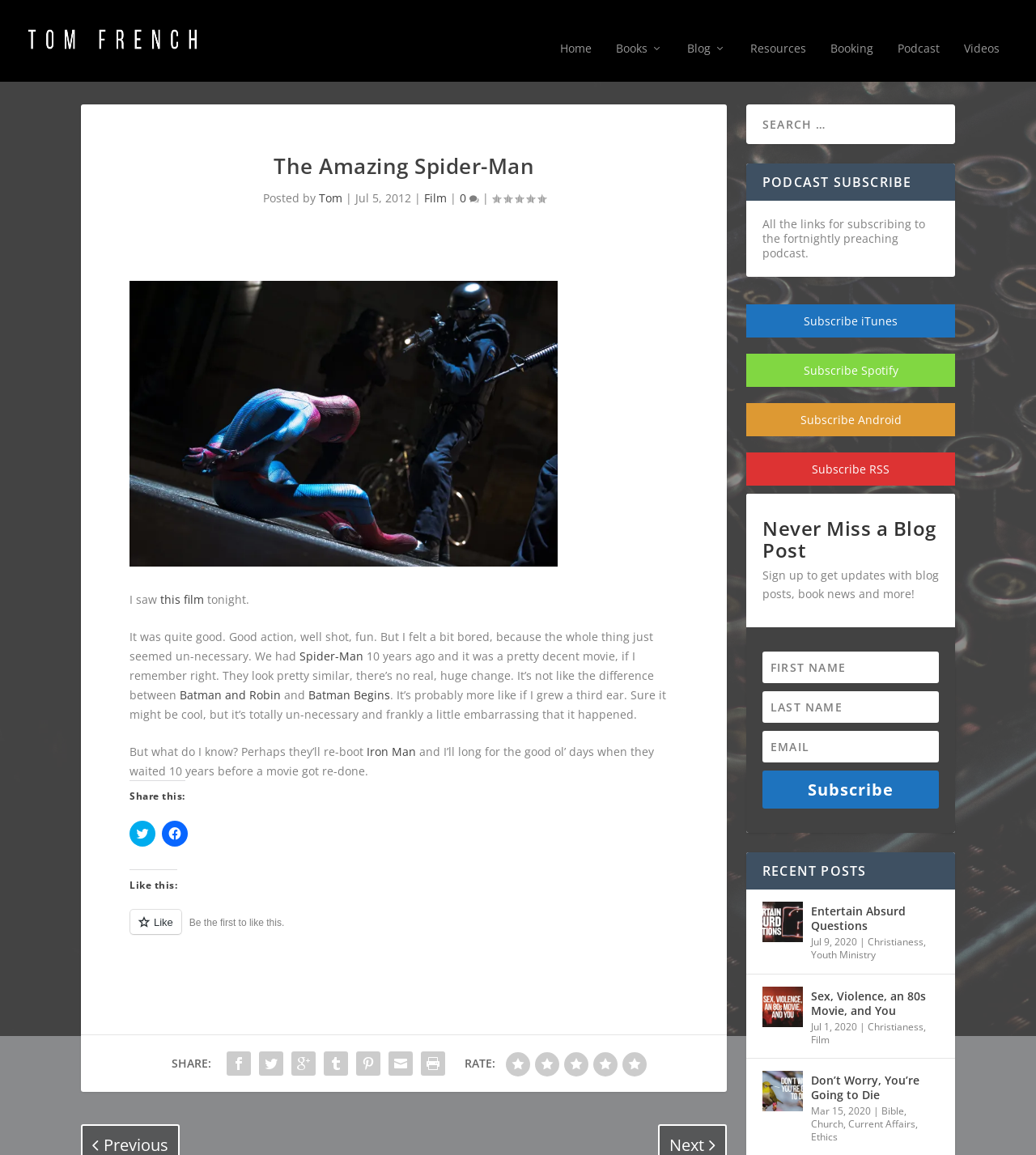How can I subscribe to the fortnightly preaching podcast?
Using the details from the image, give an elaborate explanation to answer the question.

The answer can be found by looking at the podcast subscribe section, where it lists the options to subscribe via iTunes, Spotify, Android, or RSS.